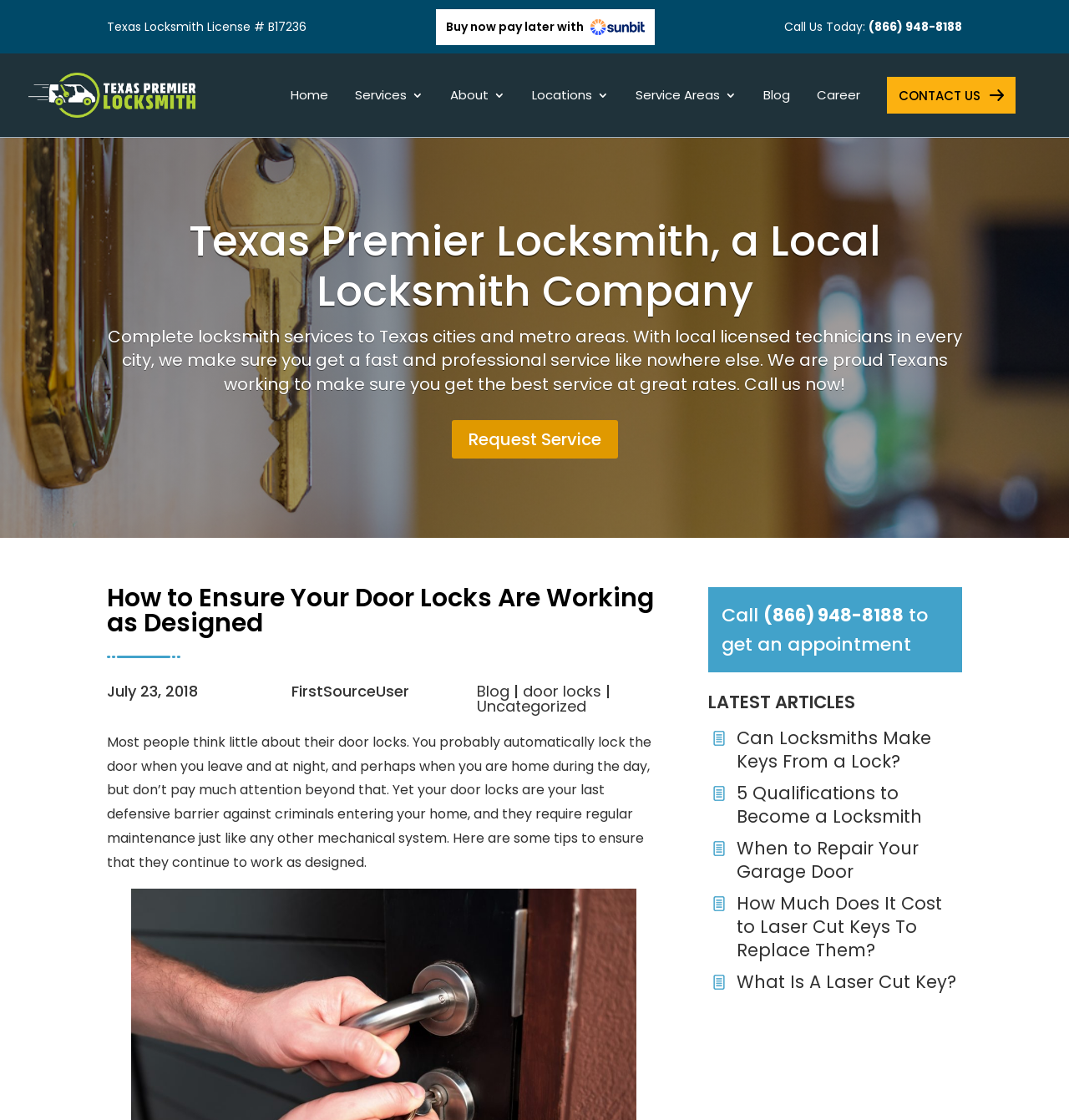Pinpoint the bounding box coordinates of the element you need to click to execute the following instruction: "Click the 'Request Service' button". The bounding box should be represented by four float numbers between 0 and 1, in the format [left, top, right, bottom].

[0.422, 0.375, 0.578, 0.41]